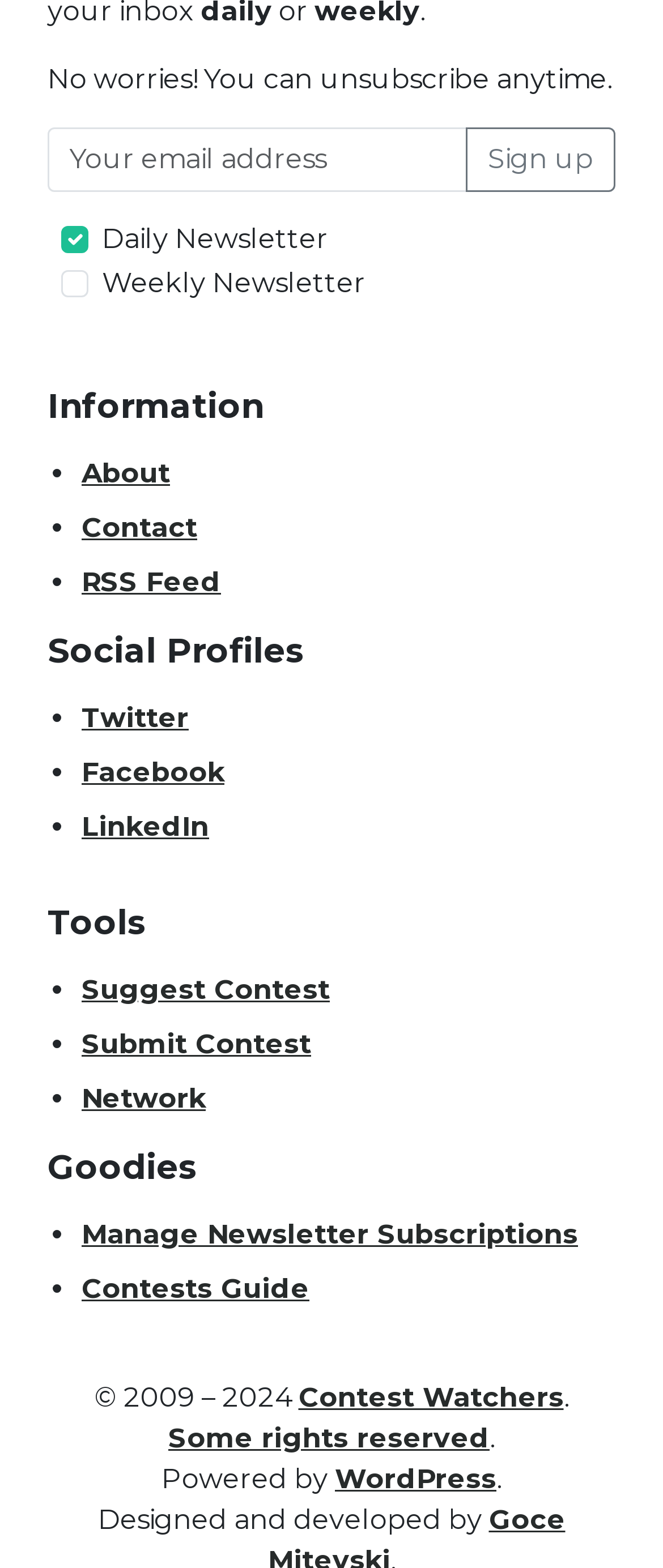What is the purpose of the 'Sign up' button?
Please respond to the question thoroughly and include all relevant details.

The 'Sign up' button is located next to the 'Your email address' textbox, suggesting that it is used to submit the email address to subscribe to a newsletter, as indicated by the nearby text 'No worries! You can unsubscribe anytime.'